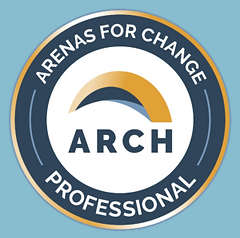Explain in detail what you see in the image.

The image showcases a circular logo for "Arenas for Change" with the acronym "ARCH" prominently displayed in the center. The logo features a bold design in navy blue, gold, and white, emphasizing professionalism and dedication. Surrounding the acronym, a stylized arch in gold and white suggests innovation and progress. This emblem reflects the organization's commitment to fostering positive change and excellence in their field. Set against a light blue background, the logo stands out, conveying a sense of trust and reliability.